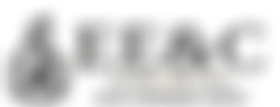What is written below the abbreviation?
Look at the image and provide a short answer using one word or a phrase.

Electrical Company